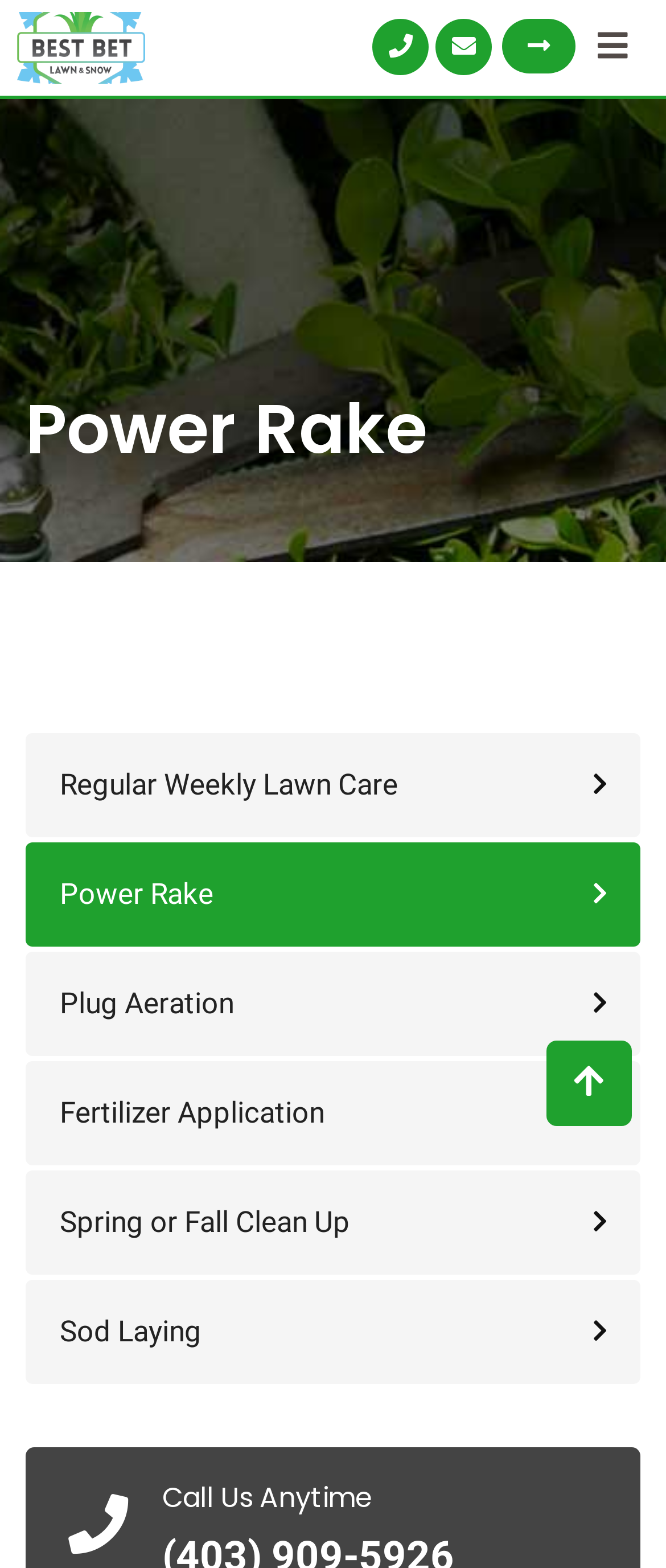For the following element description, predict the bounding box coordinates in the format (top-left x, top-left y, bottom-right x, bottom-right y). All values should be floating point numbers between 0 and 1. Description: Spring or Fall Clean Up

[0.038, 0.746, 0.962, 0.813]